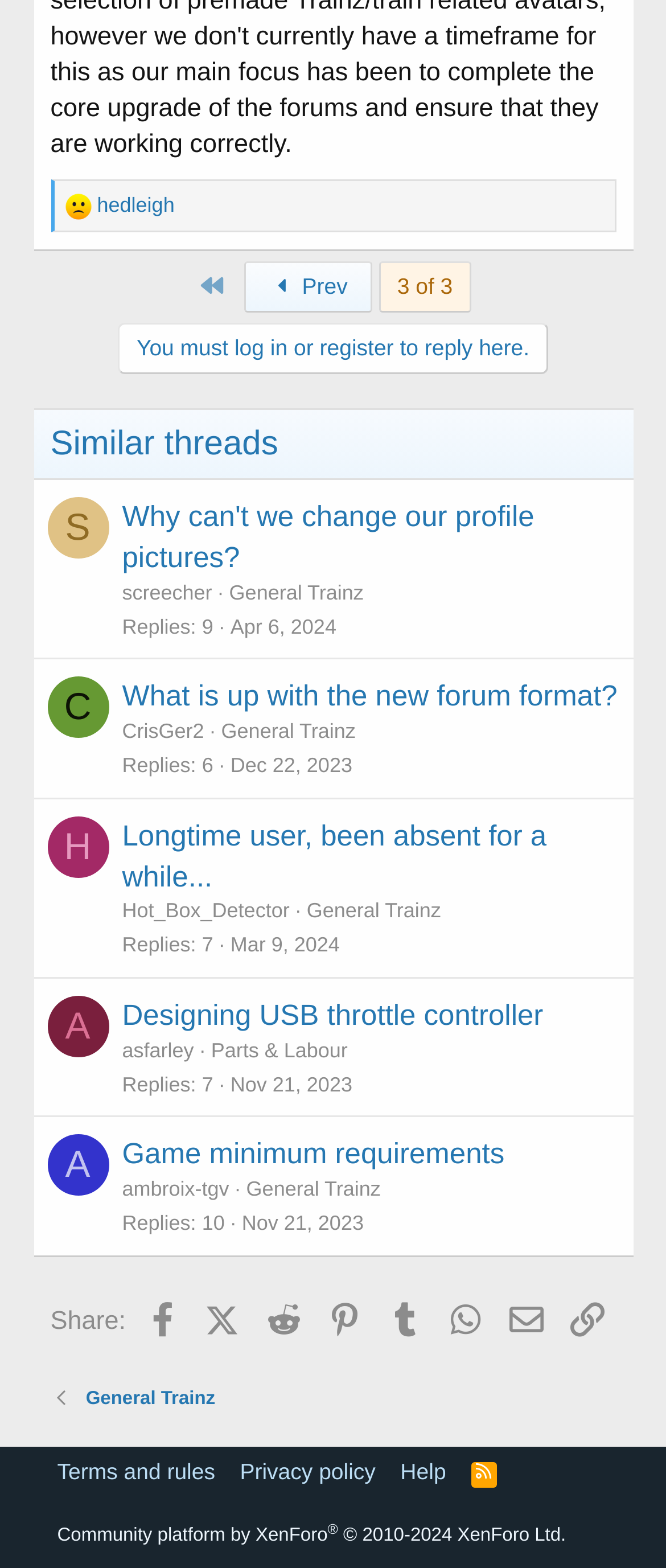Can you determine the bounding box coordinates of the area that needs to be clicked to fulfill the following instruction: "Check the replies of the thread 'Designing USB throttle controller'"?

[0.183, 0.683, 0.32, 0.712]